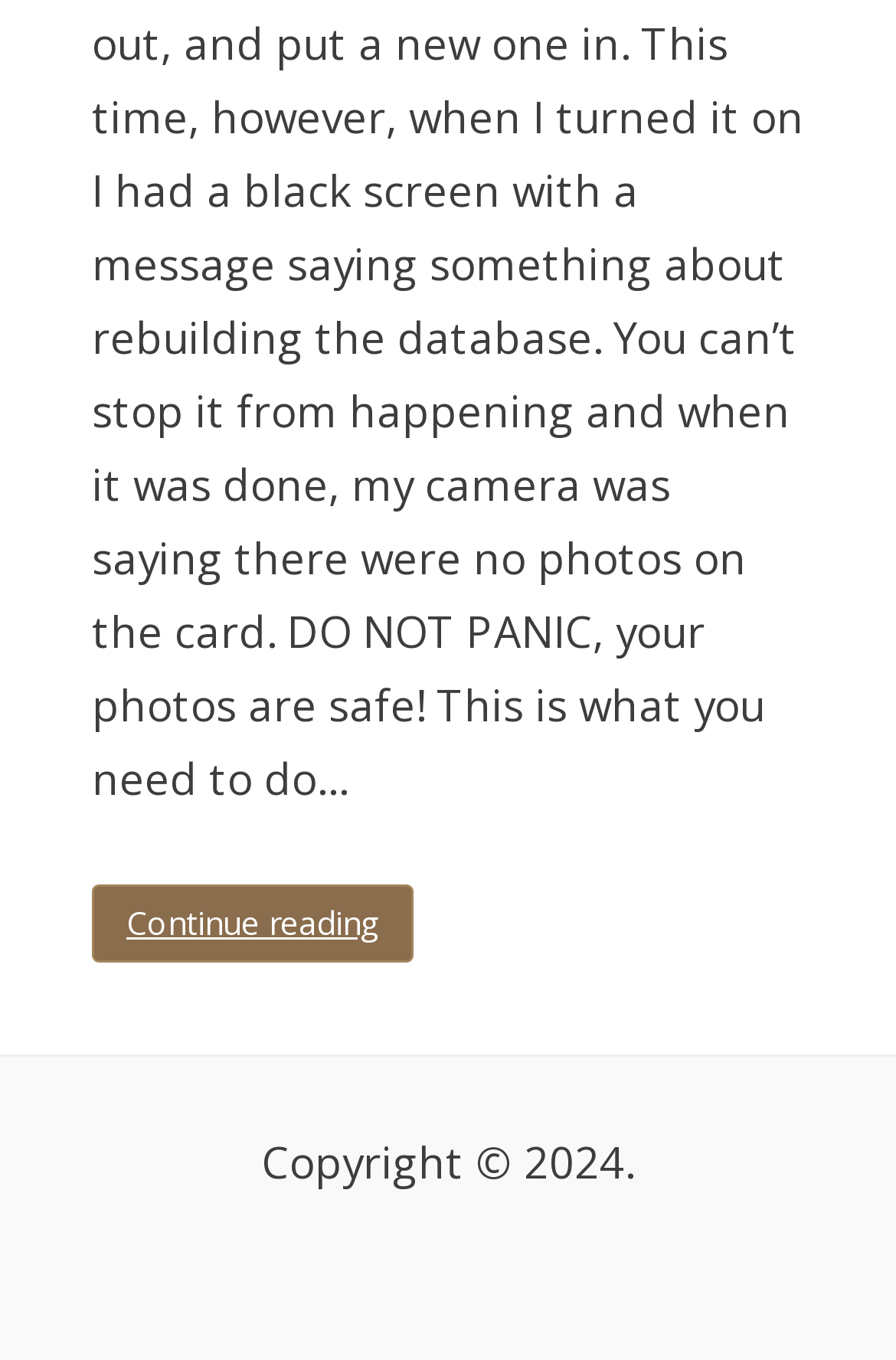What is the last item in the footer?
Using the screenshot, give a one-word or short phrase answer.

sony